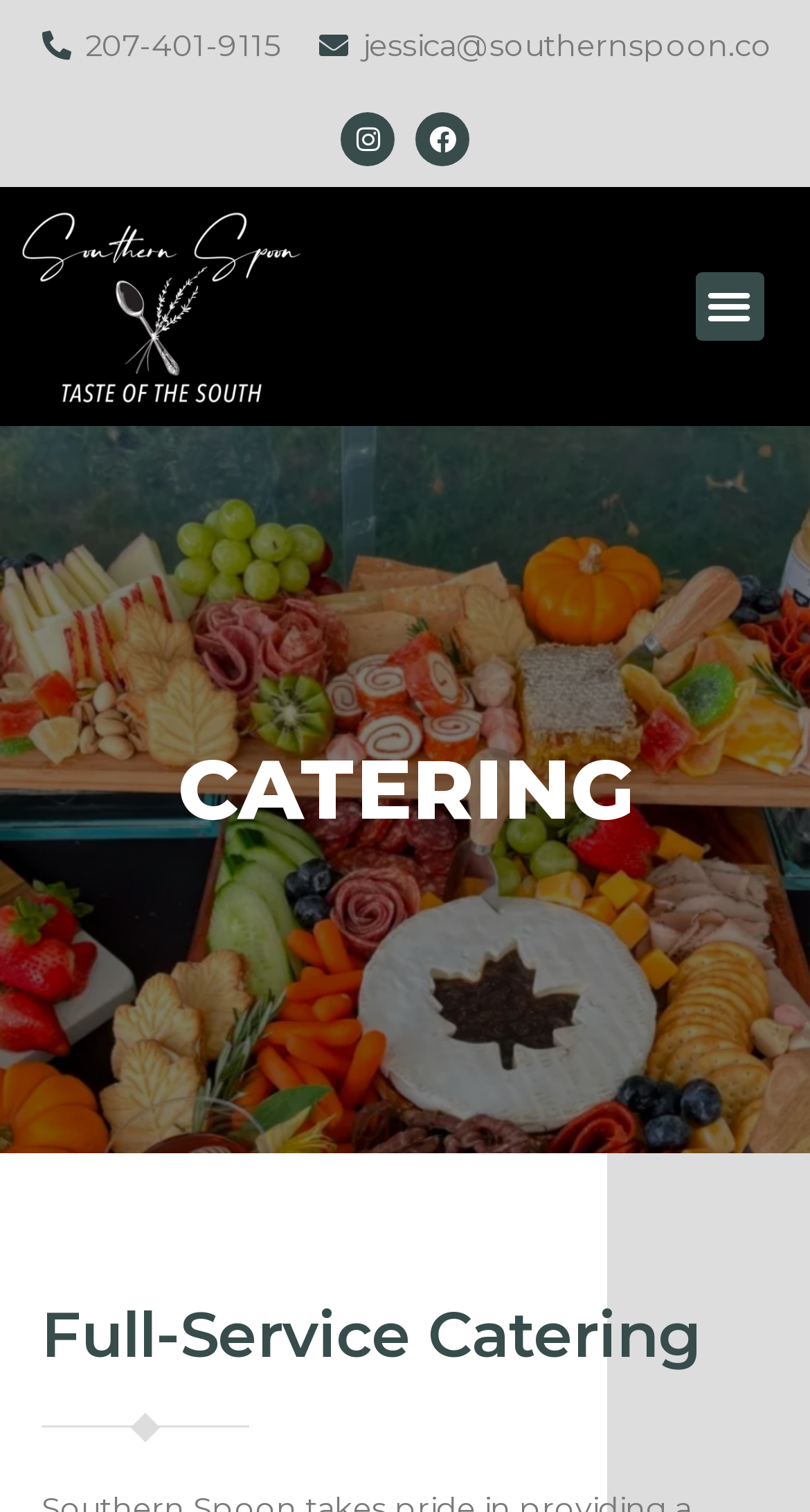Generate a comprehensive description of the contents of the webpage.

The webpage is about catering services provided by SOUTHERN SPOON. At the top, there are three links: a phone number "207-401-9115" on the left, an email address "jessica@southernspoon.co" in the middle, and two social media links, "Instagram" and "Facebook", on the right. 

Below these links, there is a prominent link with no text, which takes up most of the width of the page. 

On the top right corner, there is a "Menu Toggle" button. When expanded, it reveals a menu with two headings: "CATERING" and "Full-Service Catering". The "CATERING" heading is at the top, and the "Full-Service Catering" heading is below it.